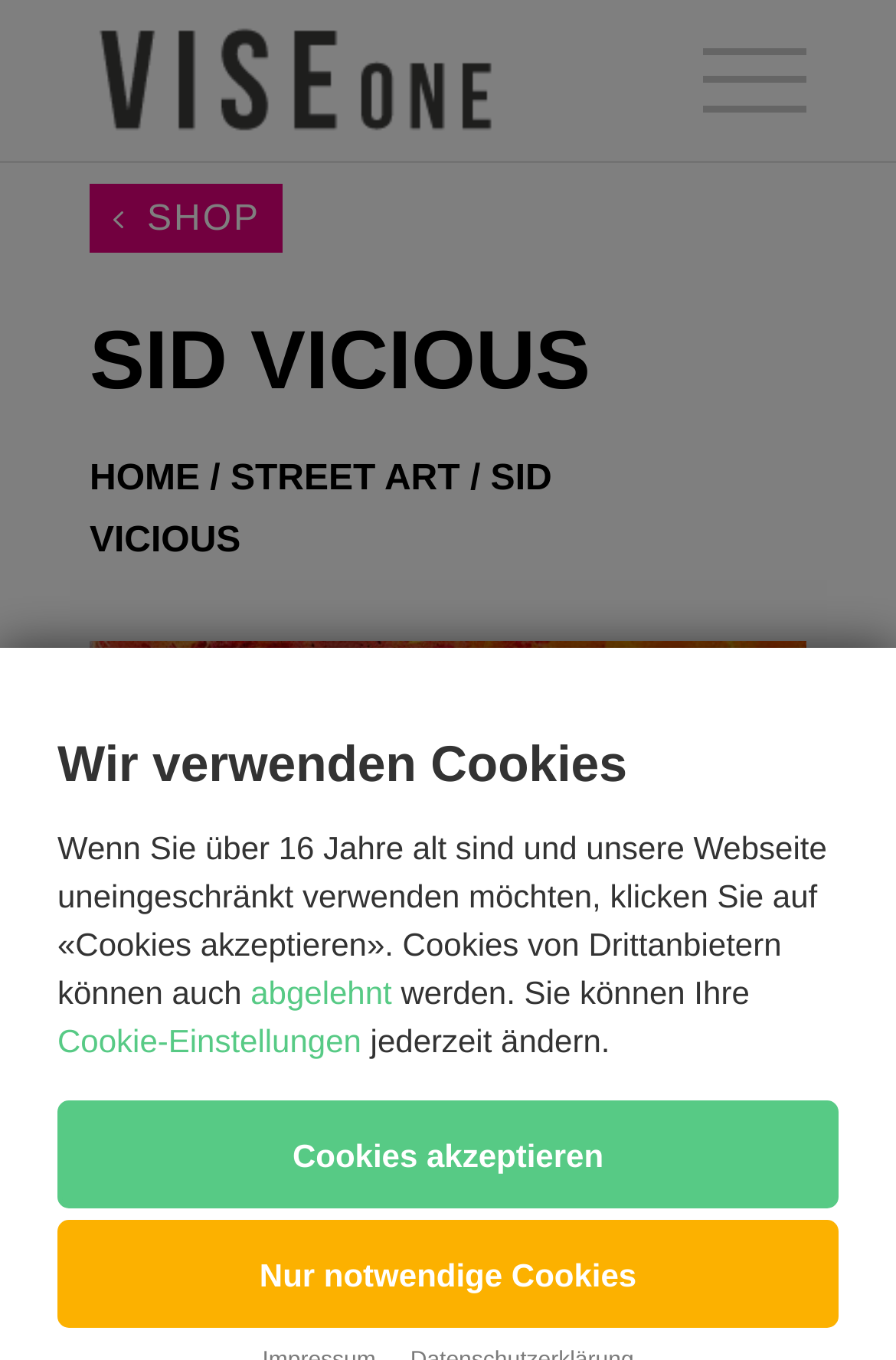Please reply to the following question using a single word or phrase: 
How many links are there in the breadcrumb navigation?

3